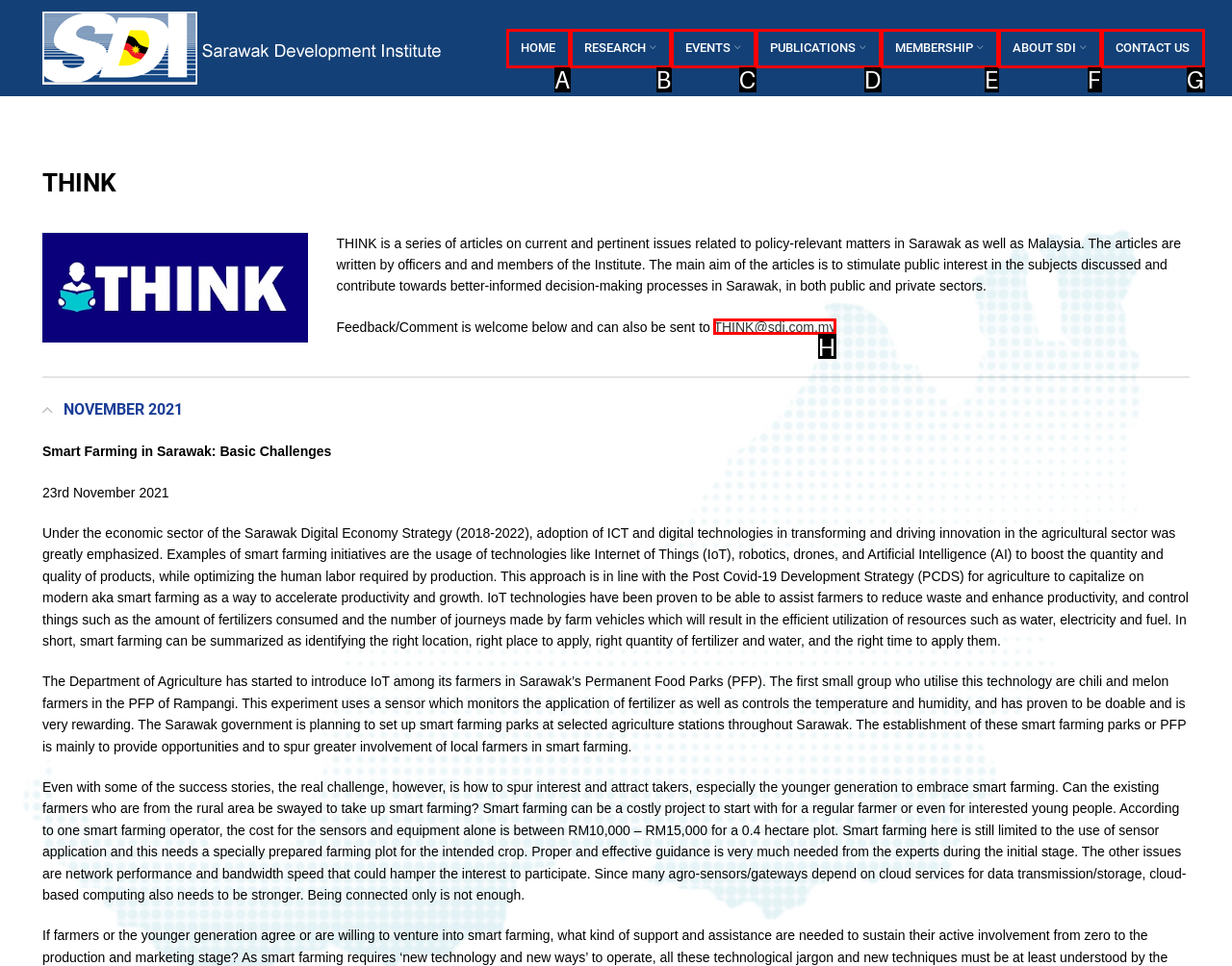Identify which option matches the following description: ABOUT SDI
Answer by giving the letter of the correct option directly.

F